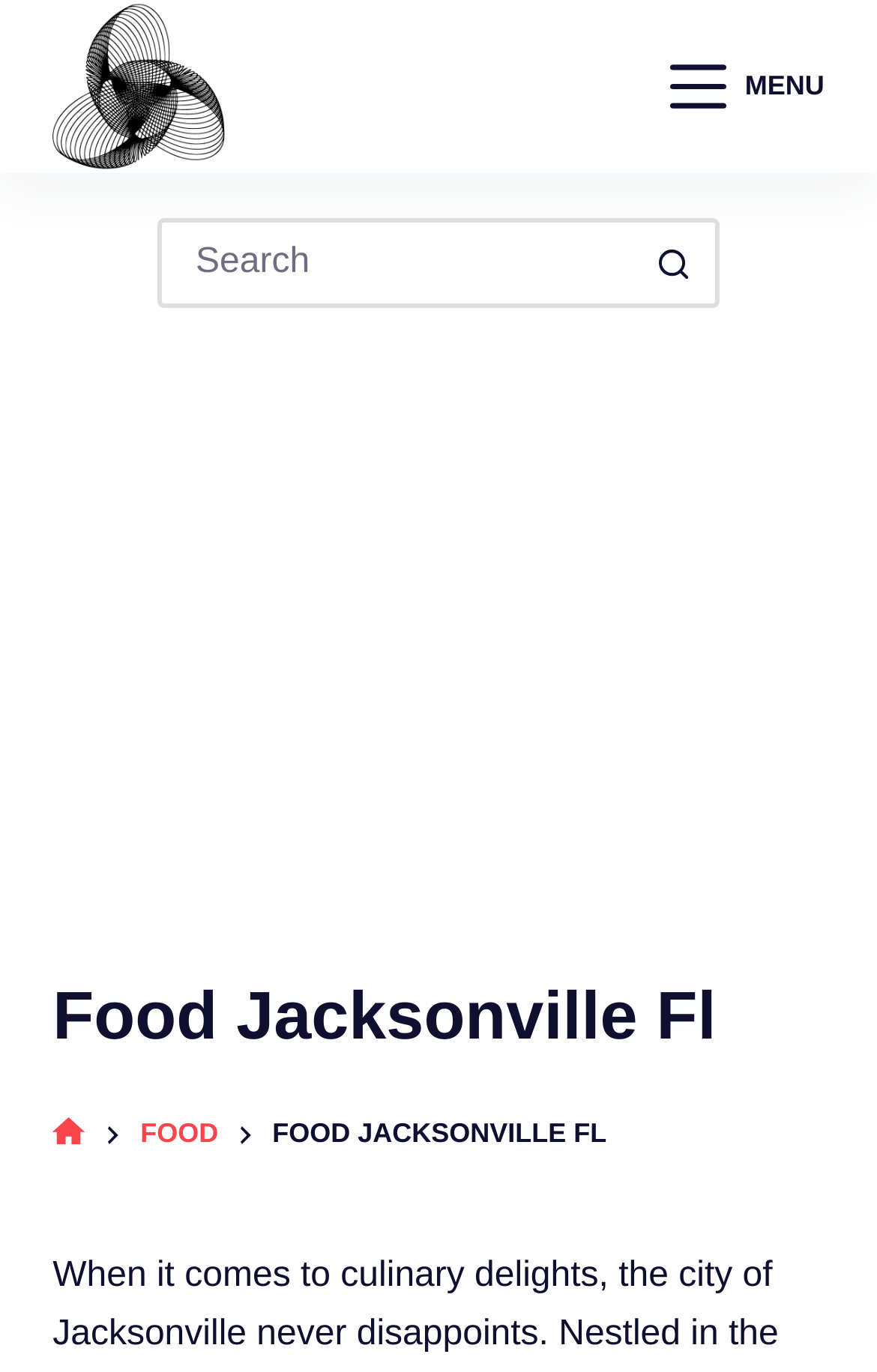Identify the bounding box for the UI element specified in this description: "Menu". The coordinates must be four float numbers between 0 and 1, formatted as [left, top, right, bottom].

[0.764, 0.043, 0.94, 0.084]